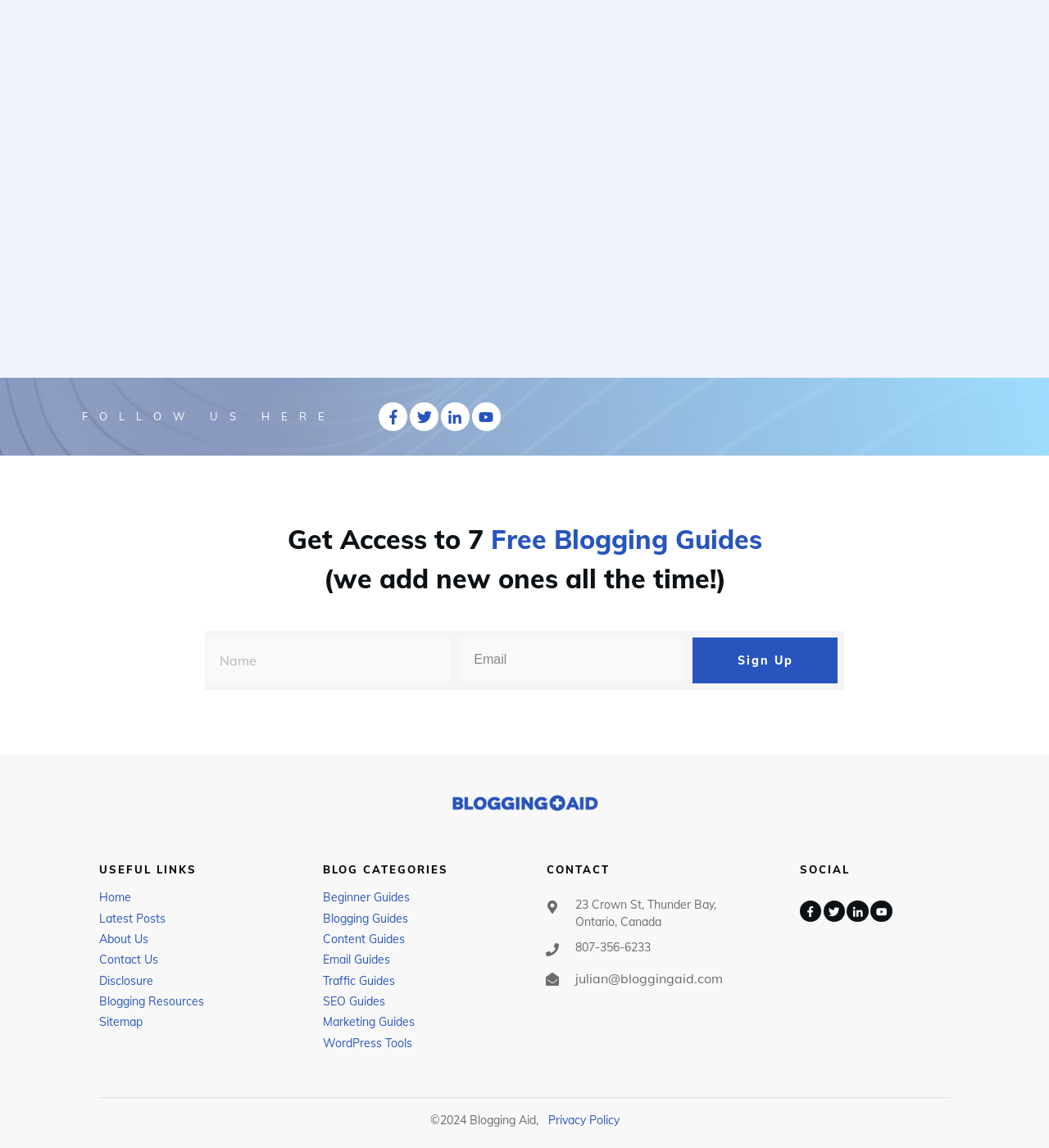Locate the bounding box coordinates of the area to click to fulfill this instruction: "Sign up for the newsletter". The bounding box should be presented as four float numbers between 0 and 1, in the order [left, top, right, bottom].

[0.66, 0.556, 0.798, 0.596]